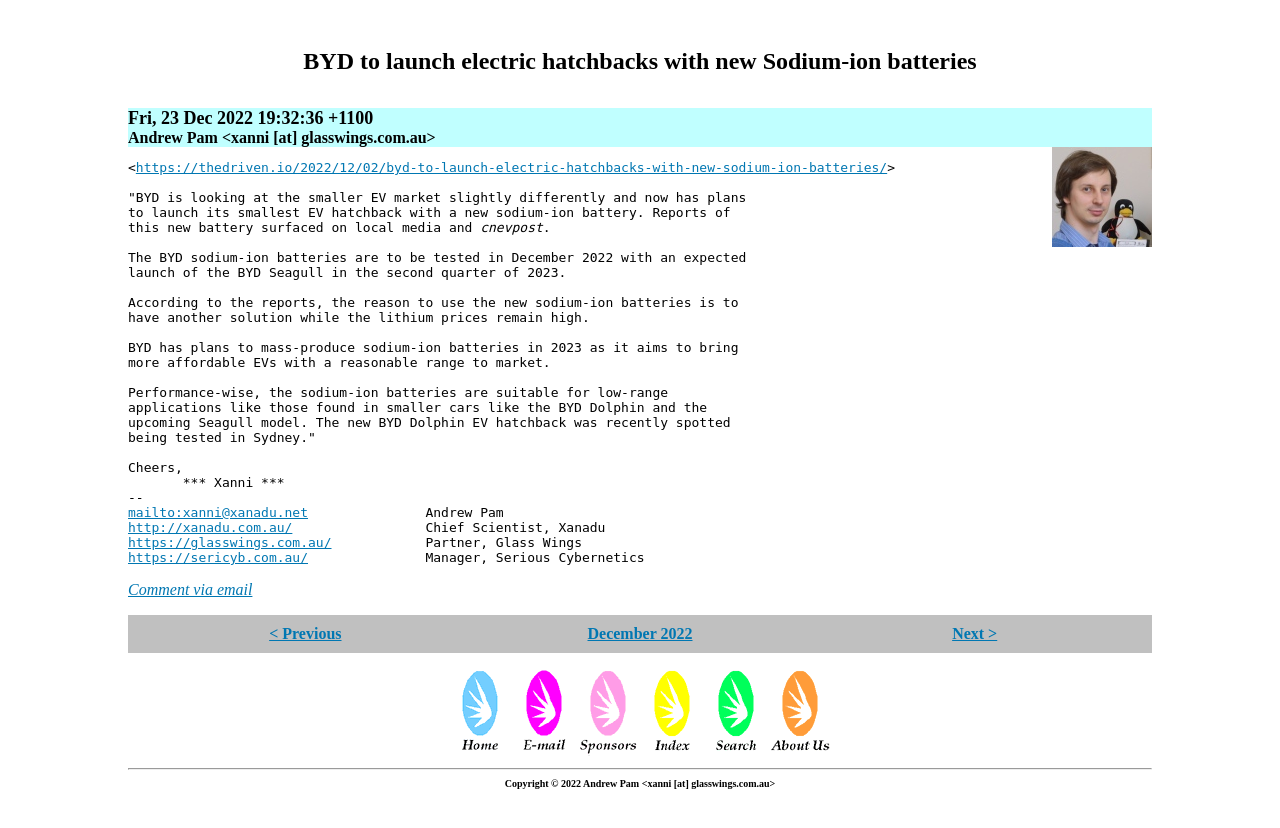What is the name of the company that is planning to mass-produce sodium-ion batteries?
Kindly give a detailed and elaborate answer to the question.

The article states that BYD has plans to mass-produce sodium-ion batteries in 2023, as mentioned in the sentence 'BYD has plans to mass-produce sodium-ion batteries in 2023 as it aims to bring more affordable EVs with a reasonable range to market'.